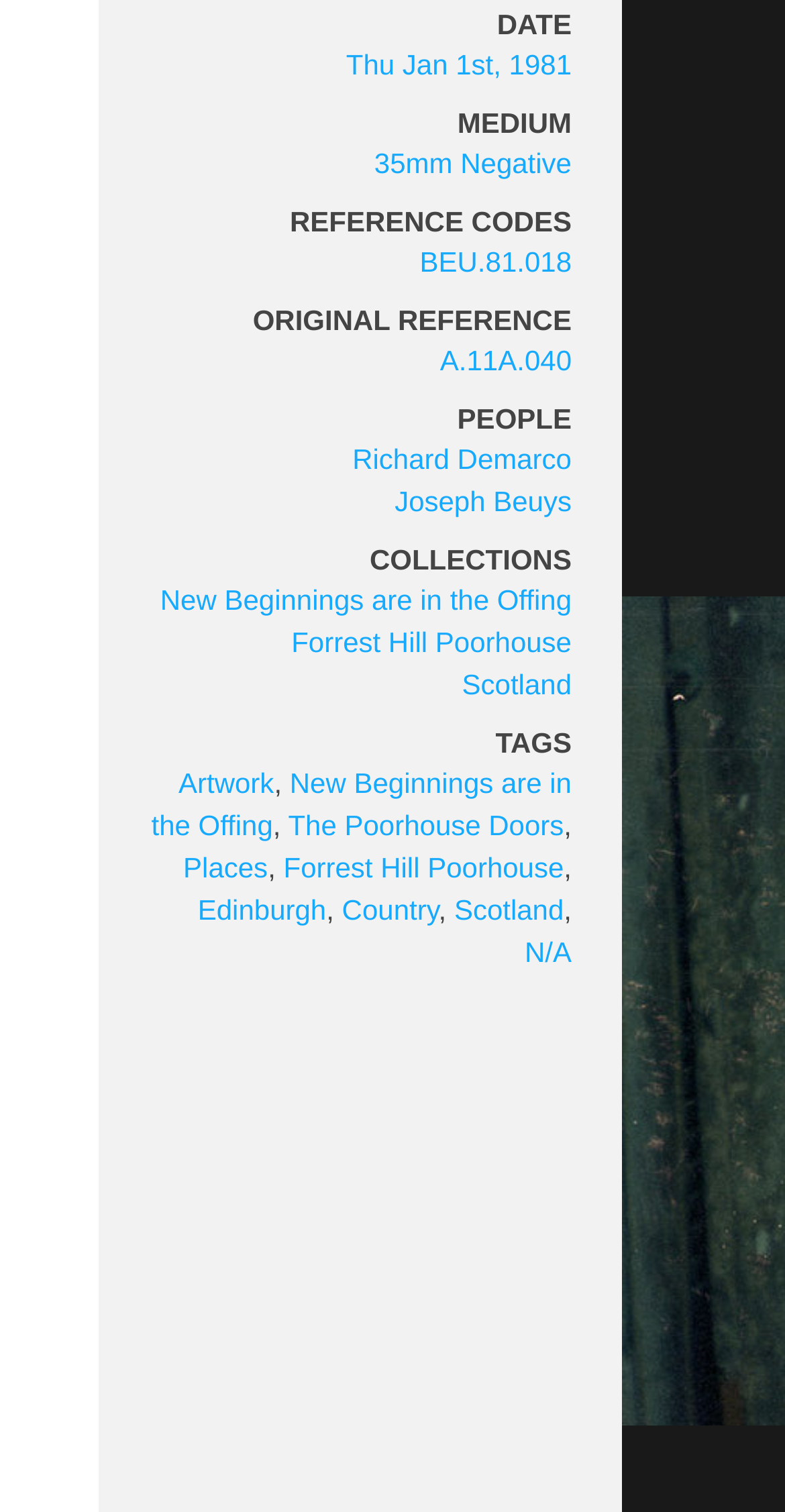Determine the bounding box for the UI element as described: "Forrest Hill Poorhouse". The coordinates should be represented as four float numbers between 0 and 1, formatted as [left, top, right, bottom].

[0.361, 0.563, 0.718, 0.584]